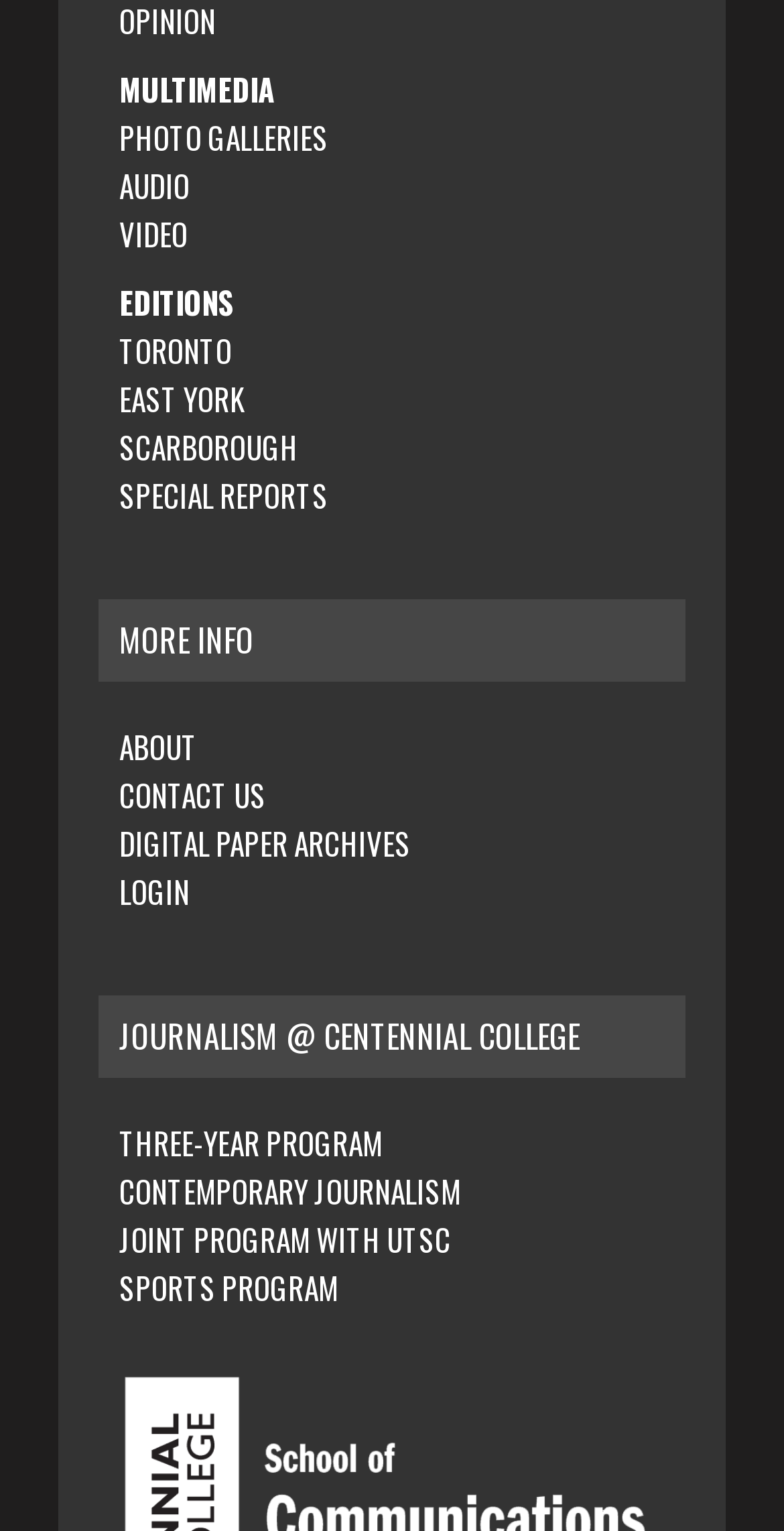Identify the bounding box coordinates for the UI element described as: "Digital Paper Archives". The coordinates should be provided as four floats between 0 and 1: [left, top, right, bottom].

[0.152, 0.536, 0.524, 0.565]